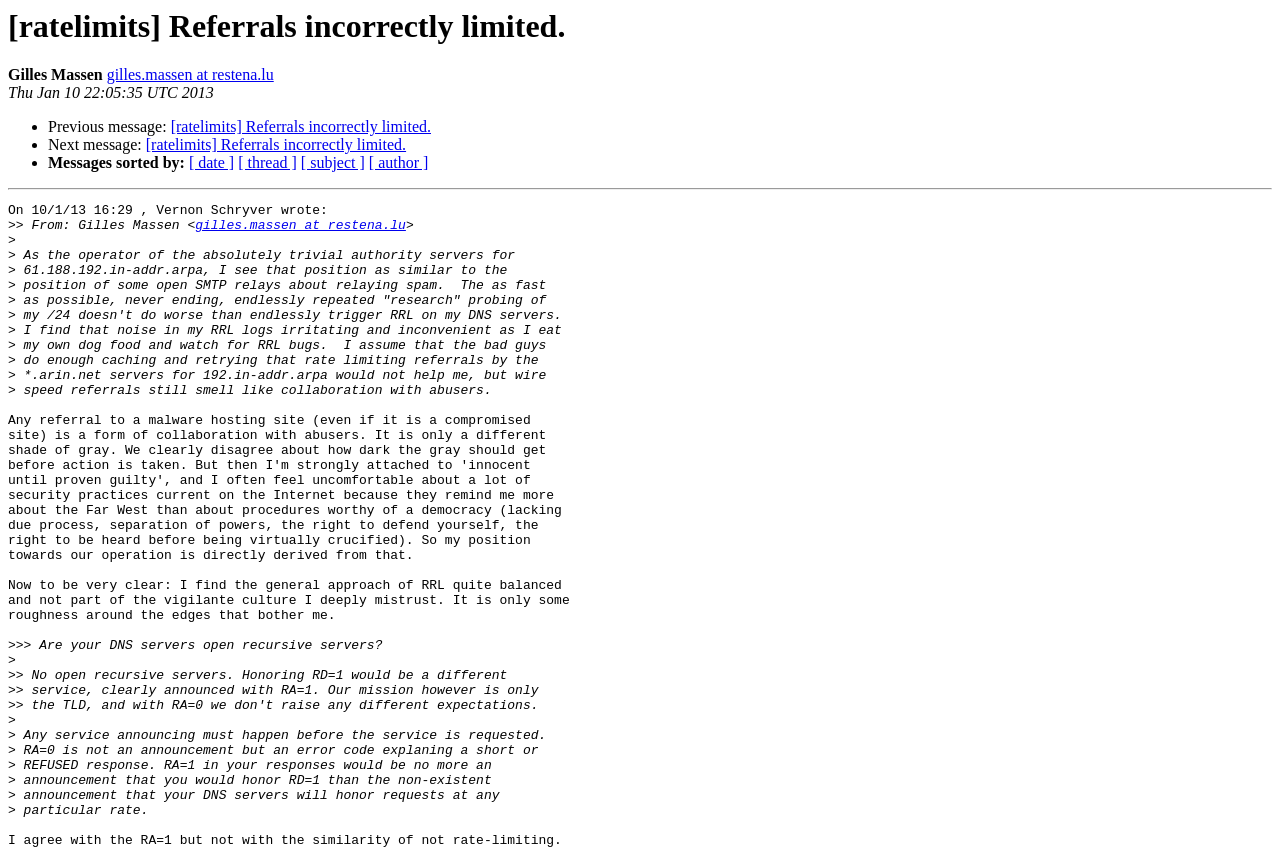What is the topic of the message?
Can you give a detailed and elaborate answer to the question?

The topic of the message is Referrals incorrectly limited, which can be inferred from the content of the message. The message discusses the issue of referrals being incorrectly limited and the author's opinion on the matter.